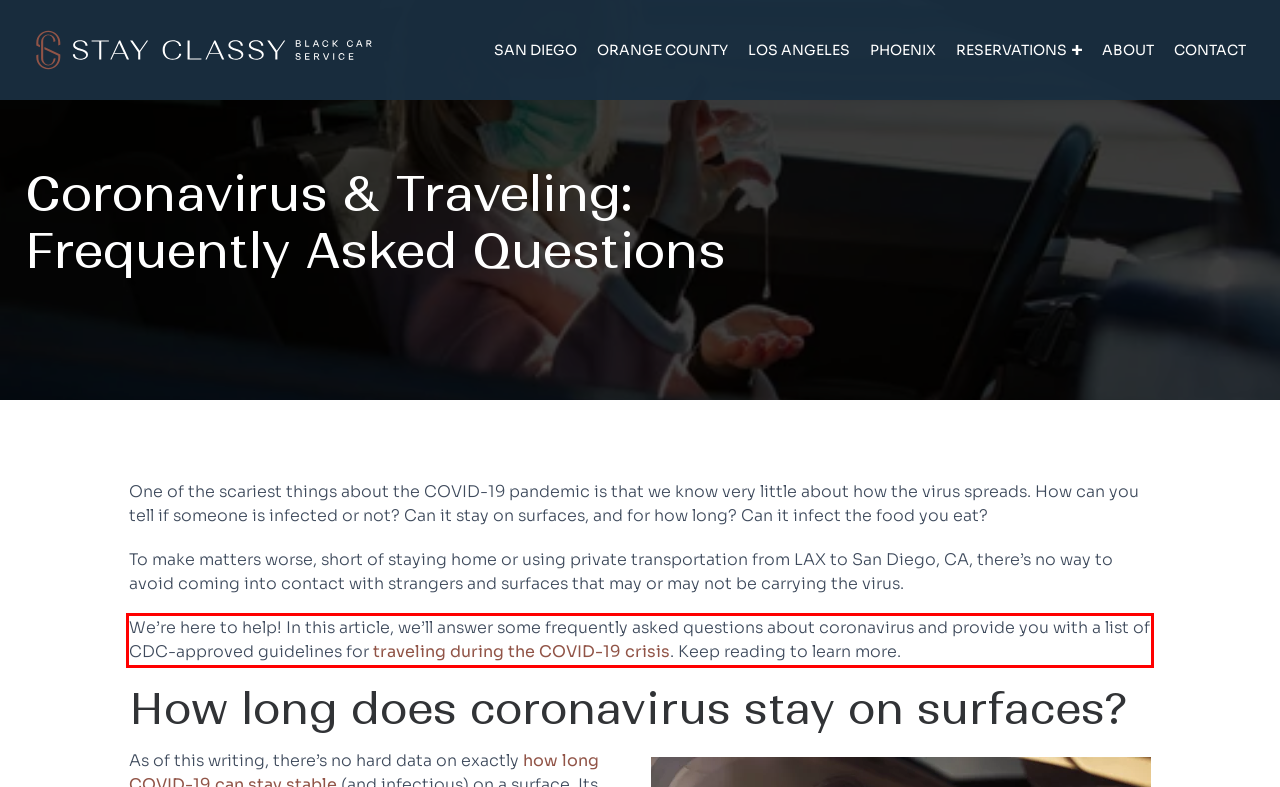You are given a screenshot with a red rectangle. Identify and extract the text within this red bounding box using OCR.

We’re here to help! In this article, we’ll answer some frequently asked questions about coronavirus and provide you with a list of CDC-approved guidelines for traveling during the COVID-19 crisis. Keep reading to learn more.